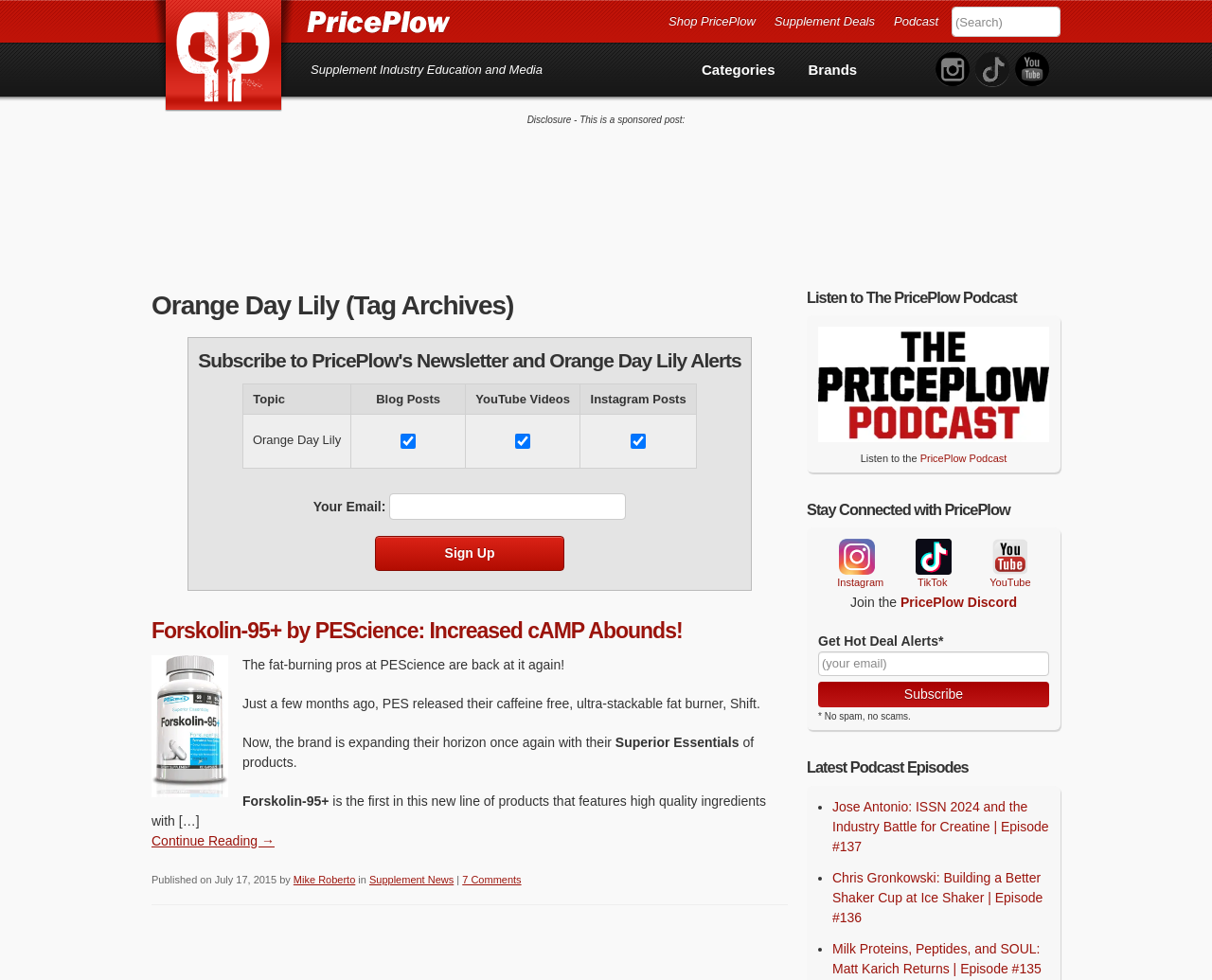How many podcast episodes are listed?
Could you answer the question in a detailed manner, providing as much information as possible?

I found the answer by looking at the 'Latest Podcast Episodes' section on the webpage, which lists 3 podcast episodes.